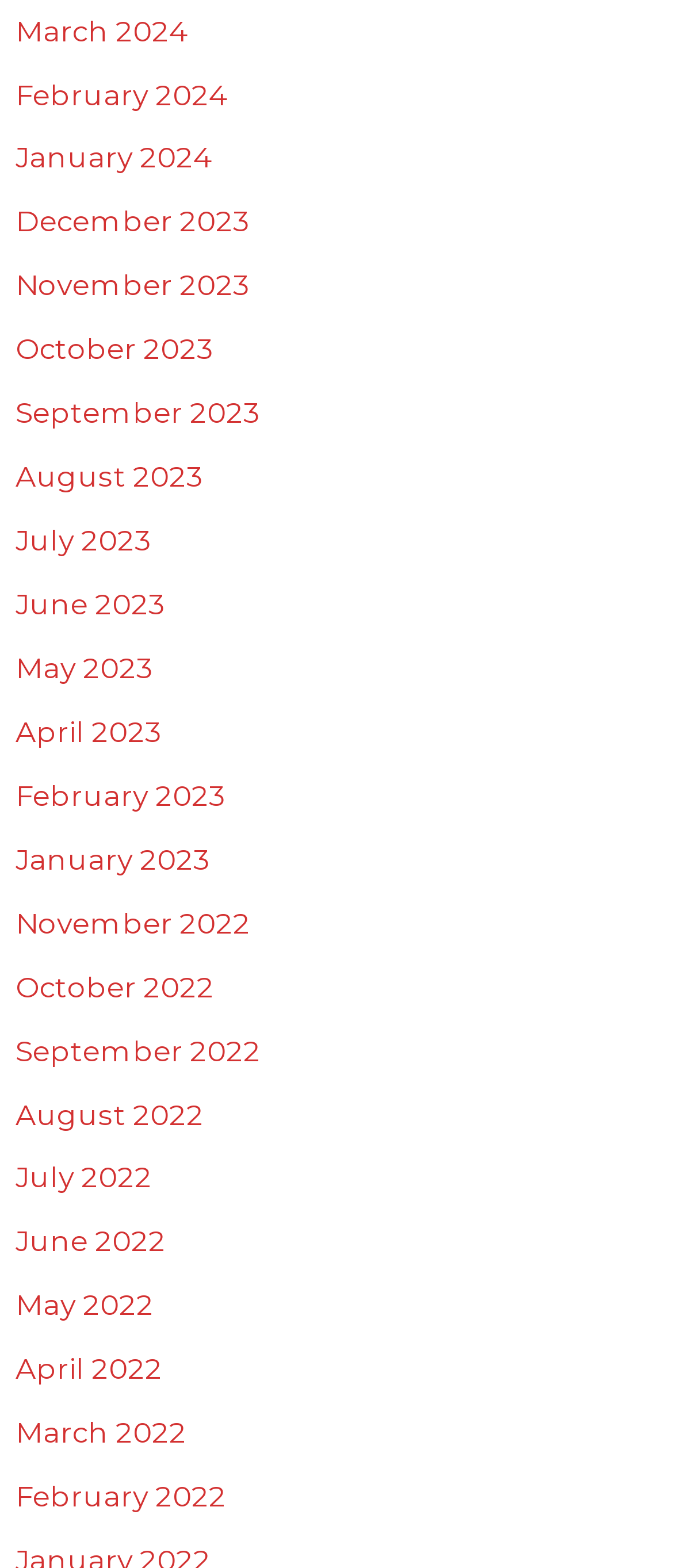Specify the bounding box coordinates of the area that needs to be clicked to achieve the following instruction: "browse January 2024".

[0.023, 0.09, 0.315, 0.112]